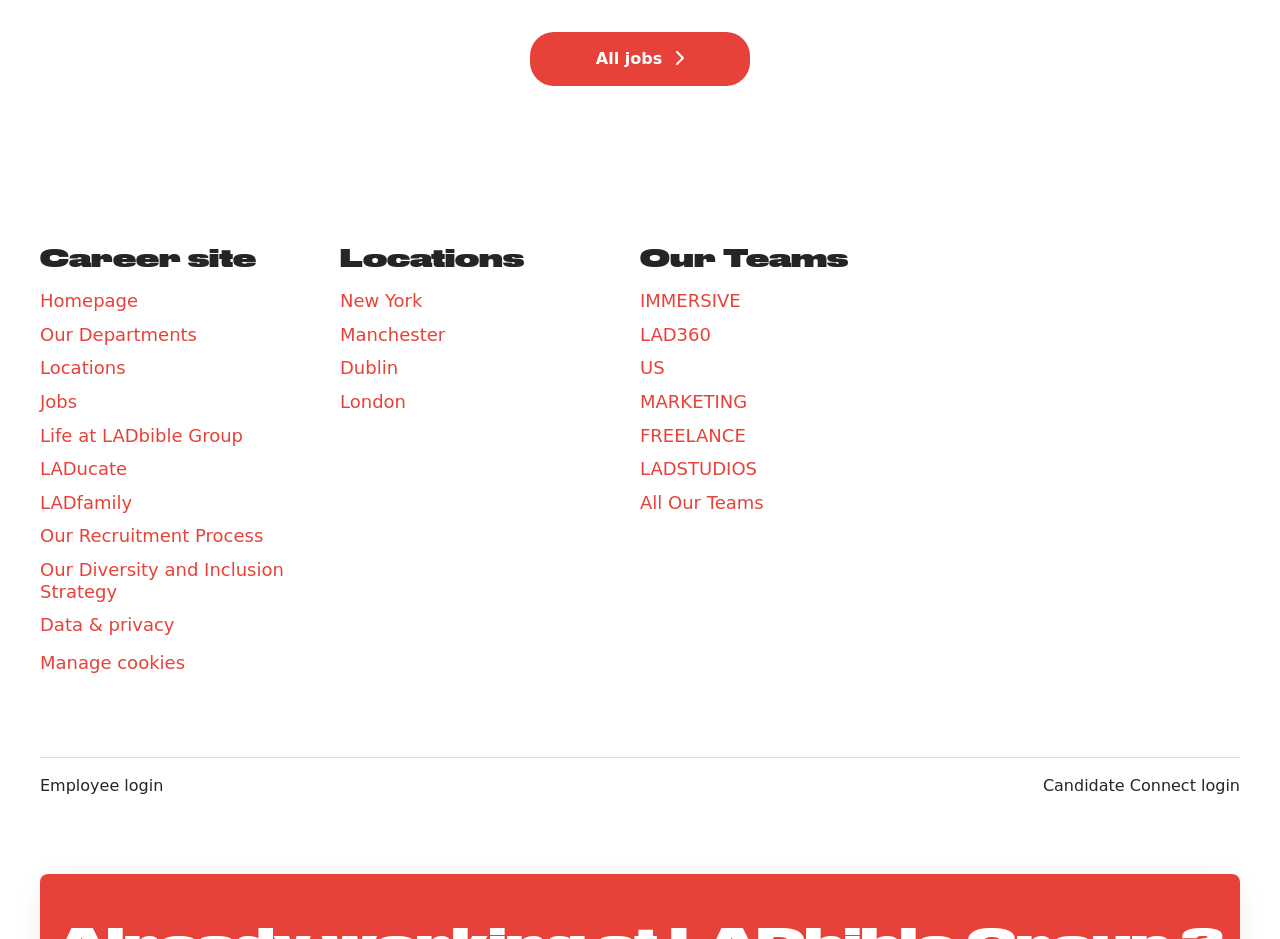Show the bounding box coordinates of the element that should be clicked to complete the task: "Learn about LADucate".

[0.031, 0.484, 0.099, 0.515]